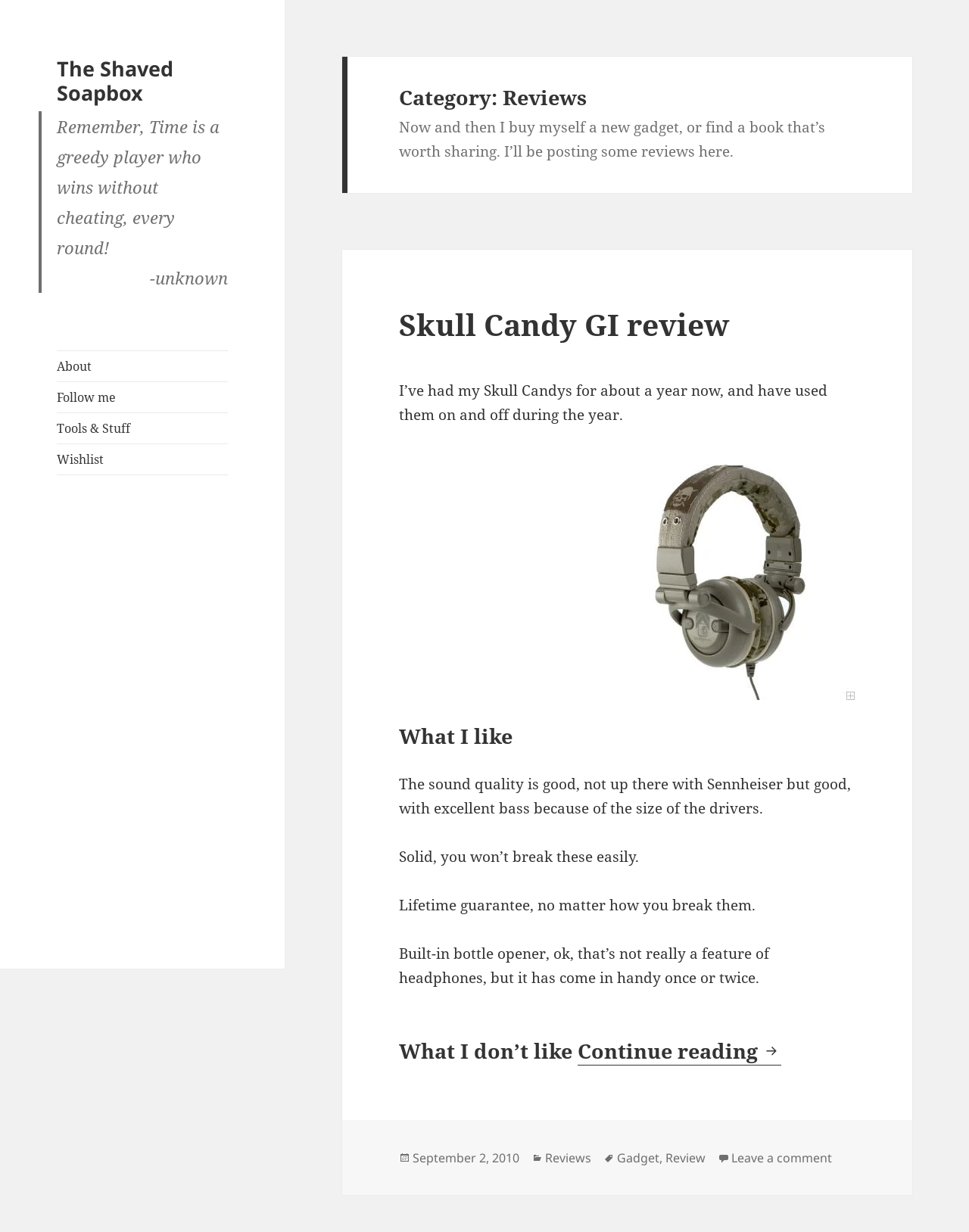Answer the question below in one word or phrase:
What is the category of the review?

Reviews